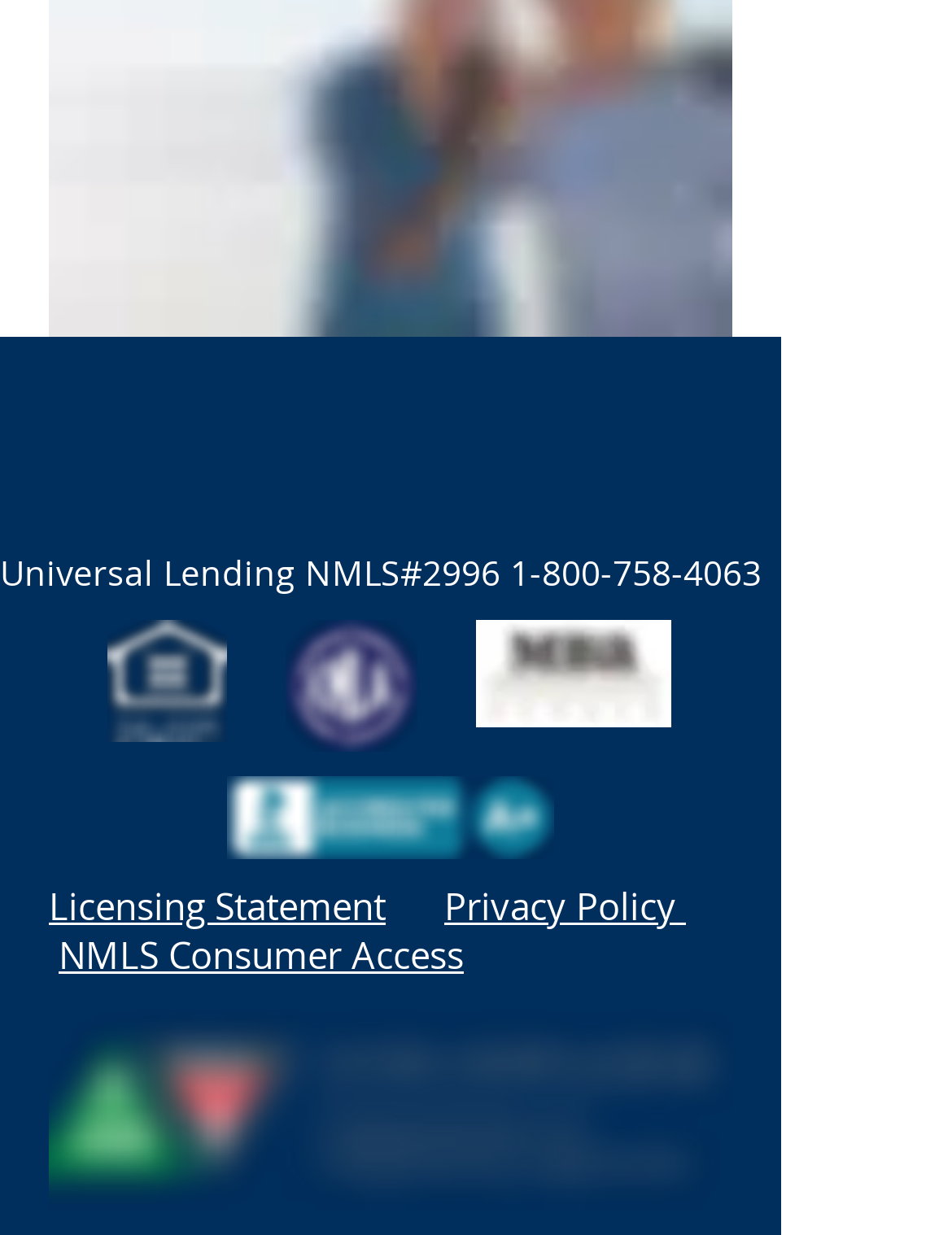Identify the bounding box coordinates for the UI element described as follows: Licensing Statement. Use the format (top-left x, top-left y, bottom-right x, bottom-right y) and ensure all values are floating point numbers between 0 and 1.

[0.051, 0.714, 0.405, 0.753]